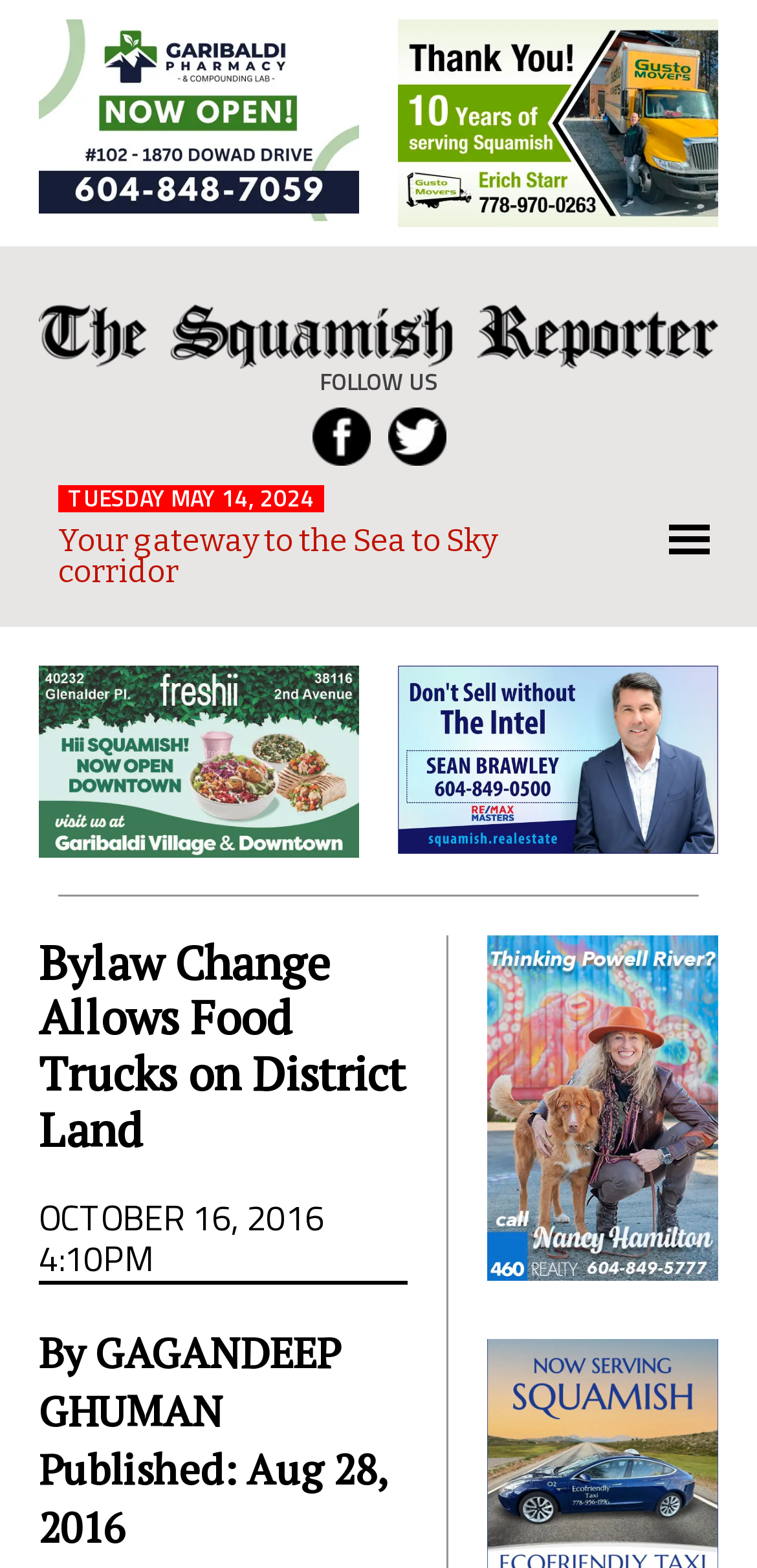Answer with a single word or phrase: 
What is the date of the latest article?

Aug 28, 2016